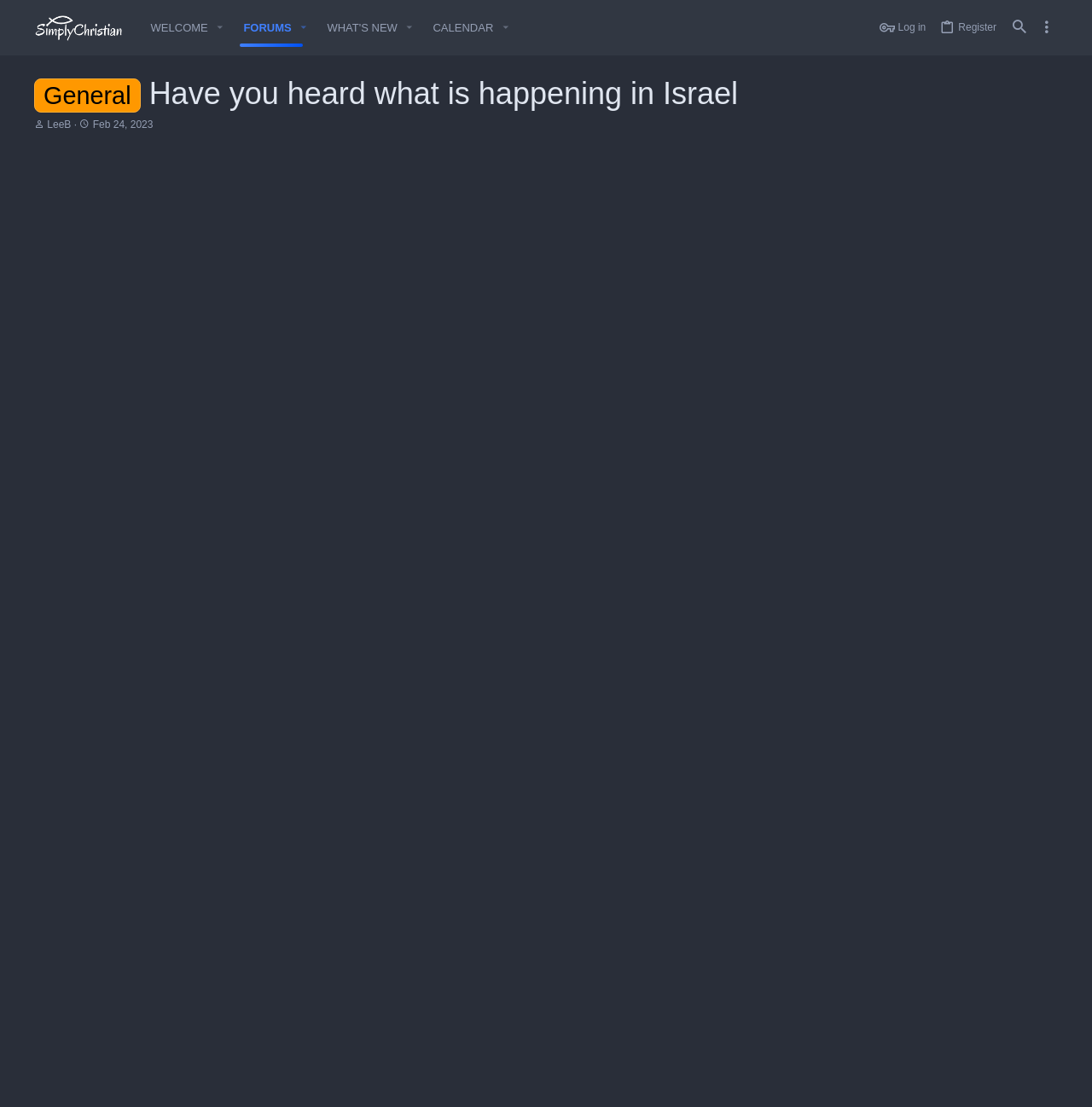Pinpoint the bounding box coordinates of the area that should be clicked to complete the following instruction: "View the thread starter's profile". The coordinates must be given as four float numbers between 0 and 1, i.e., [left, top, right, bottom].

[0.043, 0.107, 0.065, 0.118]